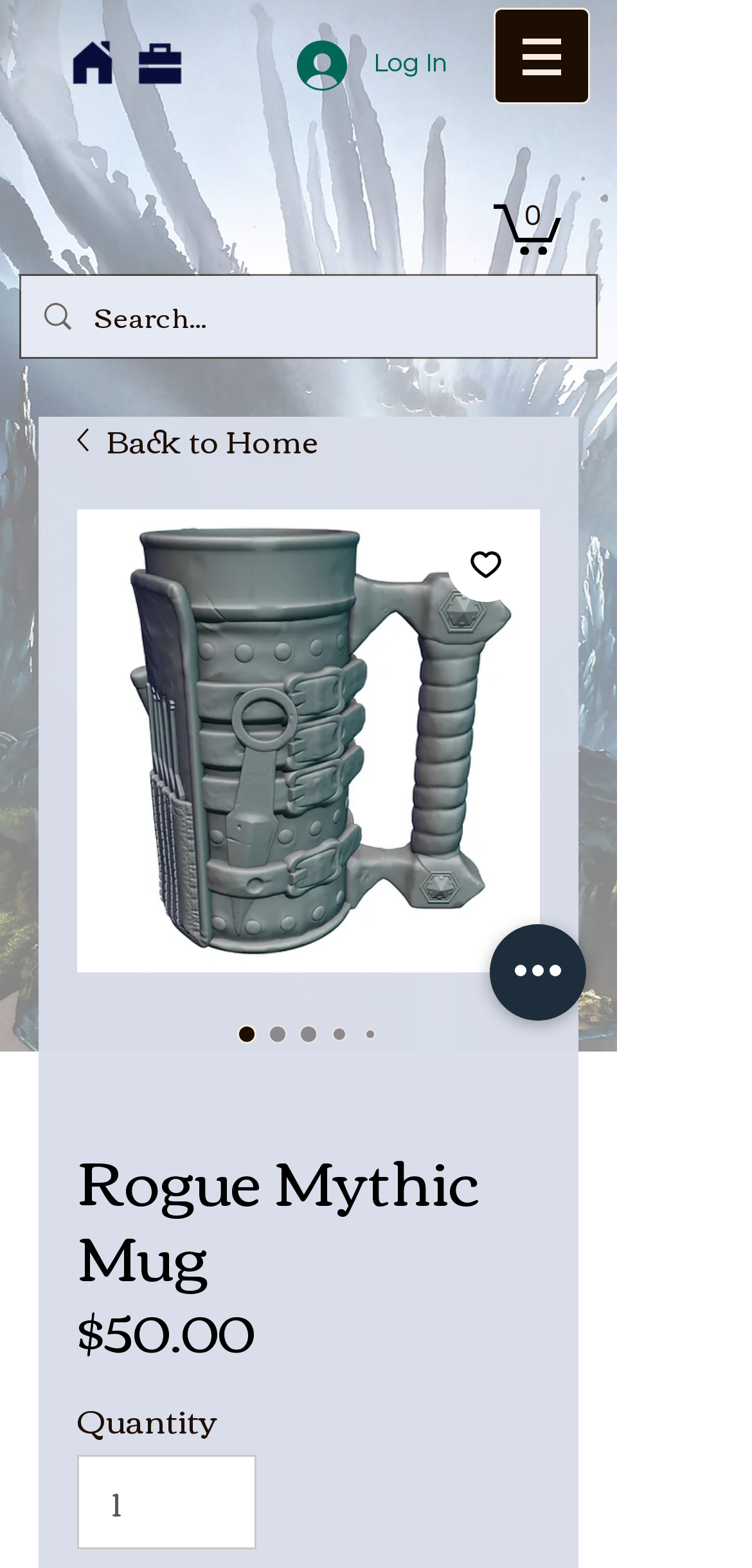Describe the webpage in detail, including text, images, and layout.

This webpage is about a product called "Rogue Mythic Mug | Gear Grinder 3D". At the top left corner, there are two images, "HOME" and "SHOP", which are likely navigation links. Next to them is a "Log In" button with a small icon. On the top right corner, there is a navigation menu labeled "Site" with a dropdown menu. Below it, there is a link to the shopping cart, which currently has 0 items.

Below the top navigation bar, there is a search bar with a magnifying glass icon and a "Back to Home" link with a small icon. The search bar is accompanied by a large image of the "Rogue Mythic Mug". There are five radio buttons with the same label "Rogue Mythic Mug", likely representing different options or variations of the product.

Below the search bar, there is a section dedicated to the product details. It has a heading "Rogue Mythic Mug" and a price tag of "$50.00". There is also a "Quantity" selector and an "Add to Wishlist" button with a small icon. At the bottom right corner, there is a "Quick actions" button.

Overall, this webpage appears to be a product page, allowing users to view product details, select options, and add the product to their wishlist or cart.